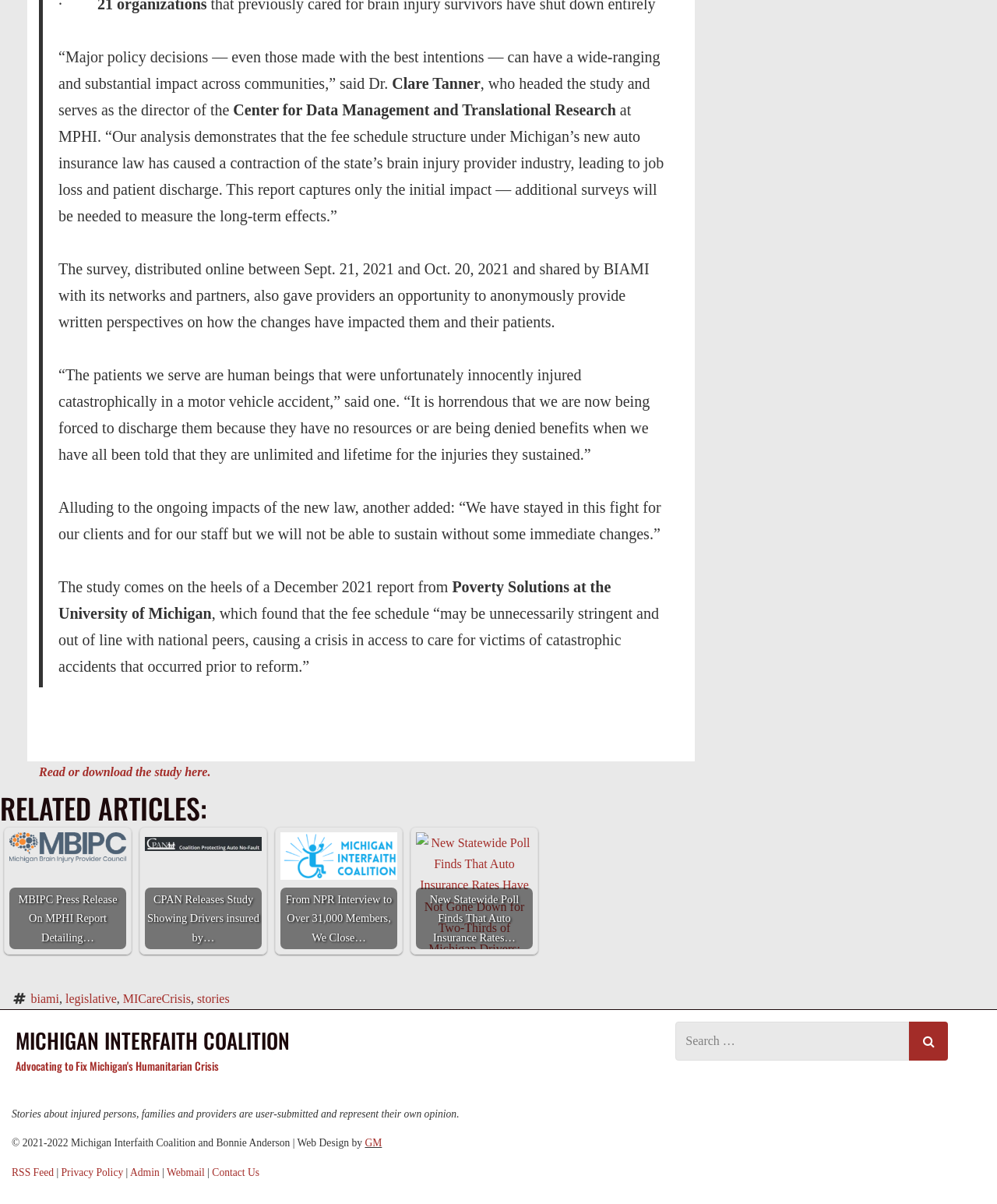Locate the bounding box coordinates of the element's region that should be clicked to carry out the following instruction: "Contact Us.". The coordinates need to be four float numbers between 0 and 1, i.e., [left, top, right, bottom].

[0.213, 0.969, 0.26, 0.978]